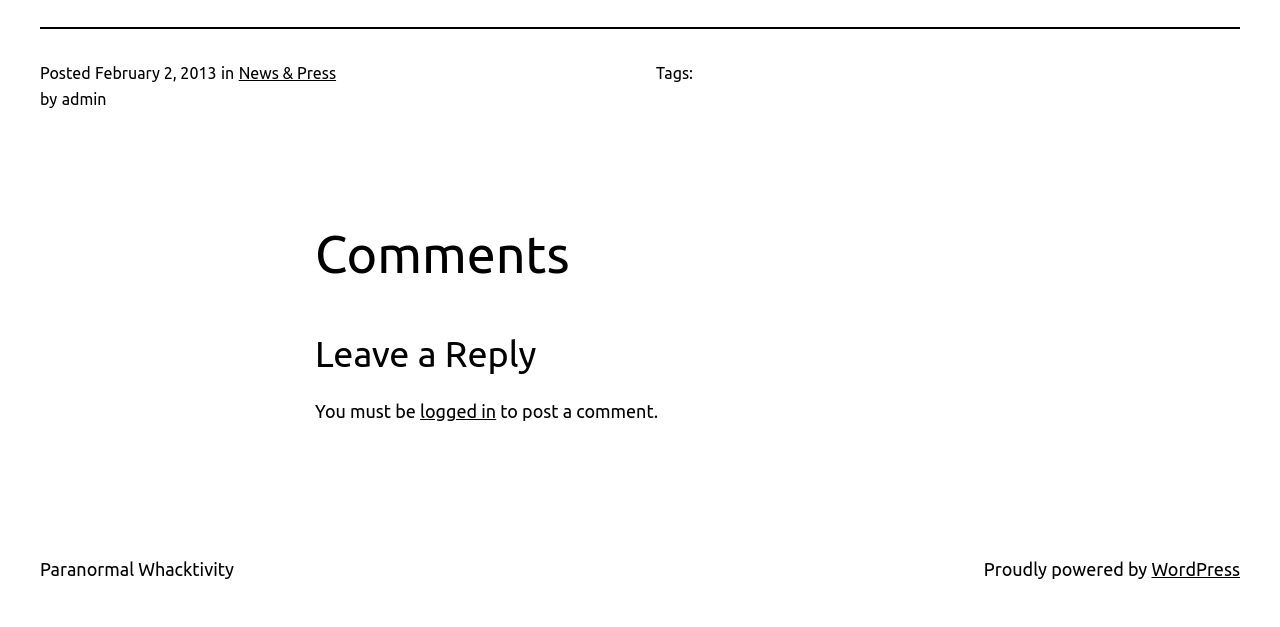Determine the bounding box coordinates for the HTML element mentioned in the following description: "News & Press". The coordinates should be a list of four floats ranging from 0 to 1, represented as [left, top, right, bottom].

[0.186, 0.103, 0.263, 0.131]